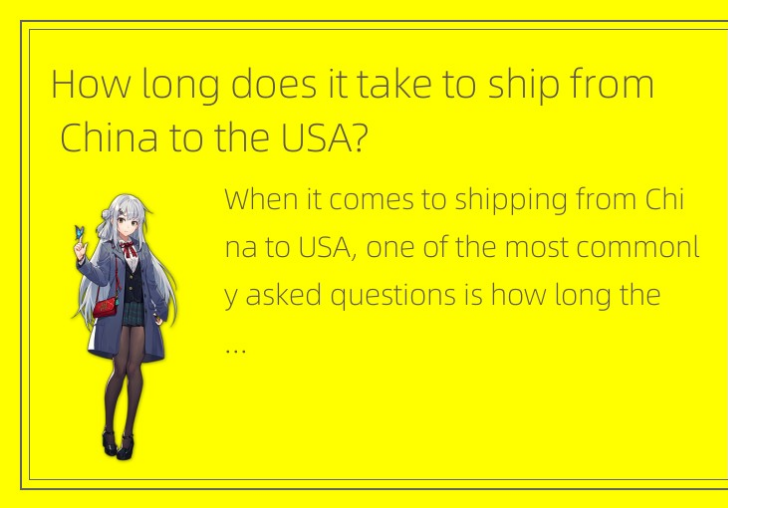What is the character holding in the illustration? Examine the screenshot and reply using just one word or a brief phrase.

A small item